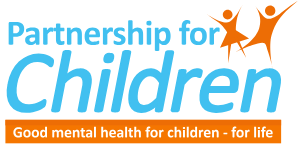Examine the image carefully and respond to the question with a detailed answer: 
What do the orange silhouettes above the words represent?

The caption describes the orange silhouettes as 'playful' and 'in dynamic poses', which implies that they symbolize joy and movement.